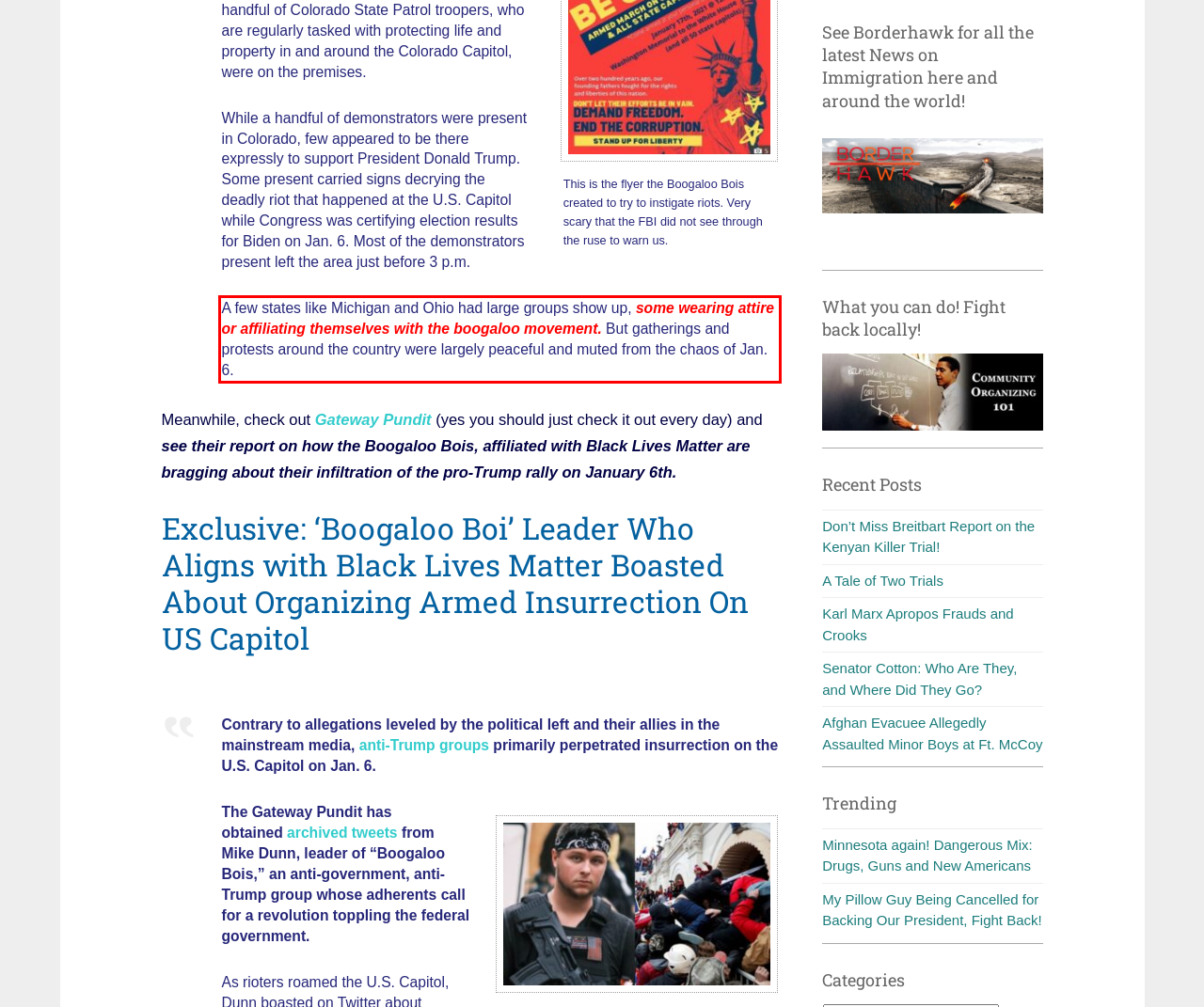Analyze the screenshot of the webpage and extract the text from the UI element that is inside the red bounding box.

A few states like Michigan and Ohio had large groups show up, some wearing attire or affiliating themselves with the boogaloo movement. But gatherings and protests around the country were largely peaceful and muted from the chaos of Jan. 6.